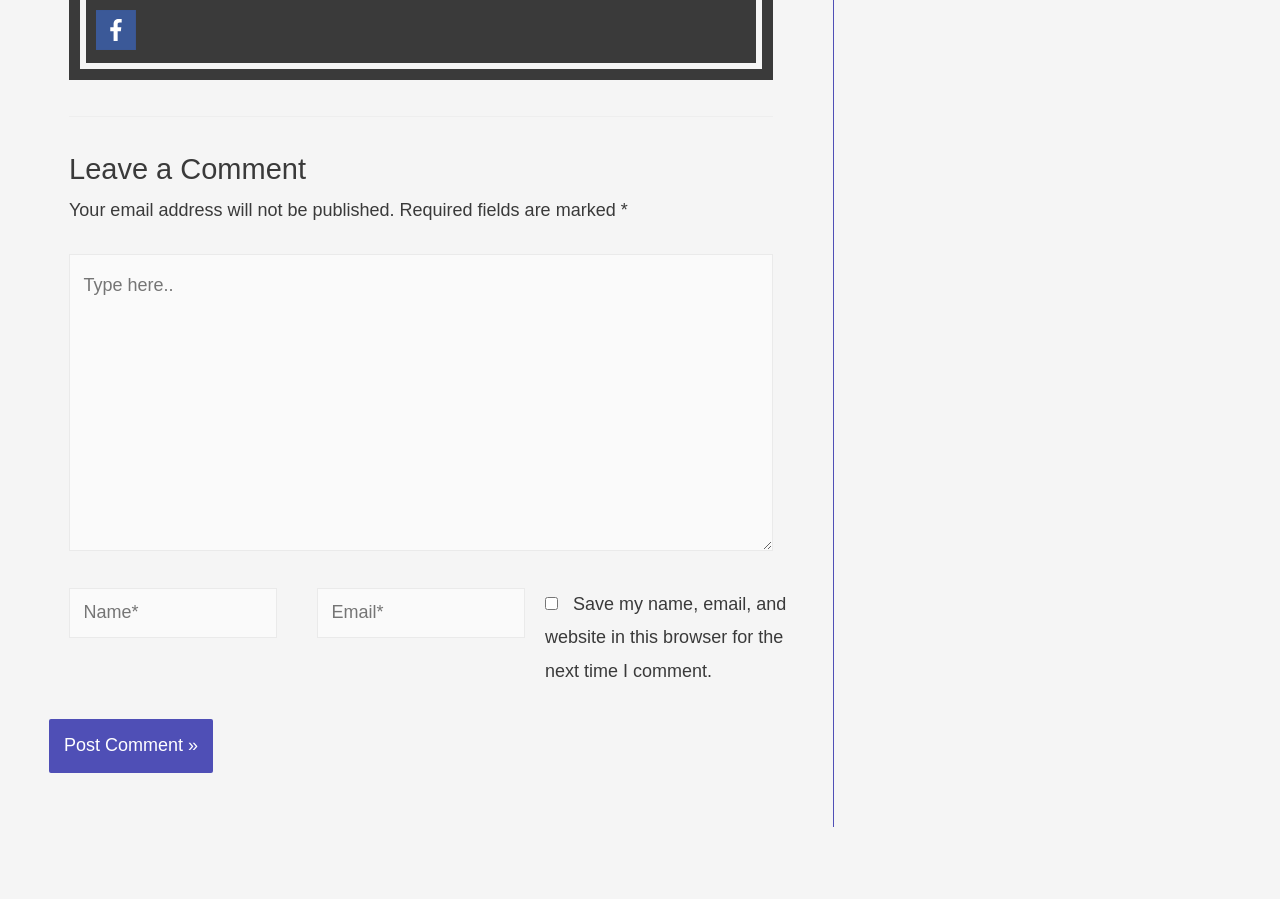Determine the bounding box coordinates (top-left x, top-left y, bottom-right x, bottom-right y) of the UI element described in the following text: title="Facebook"

[0.075, 0.011, 0.106, 0.056]